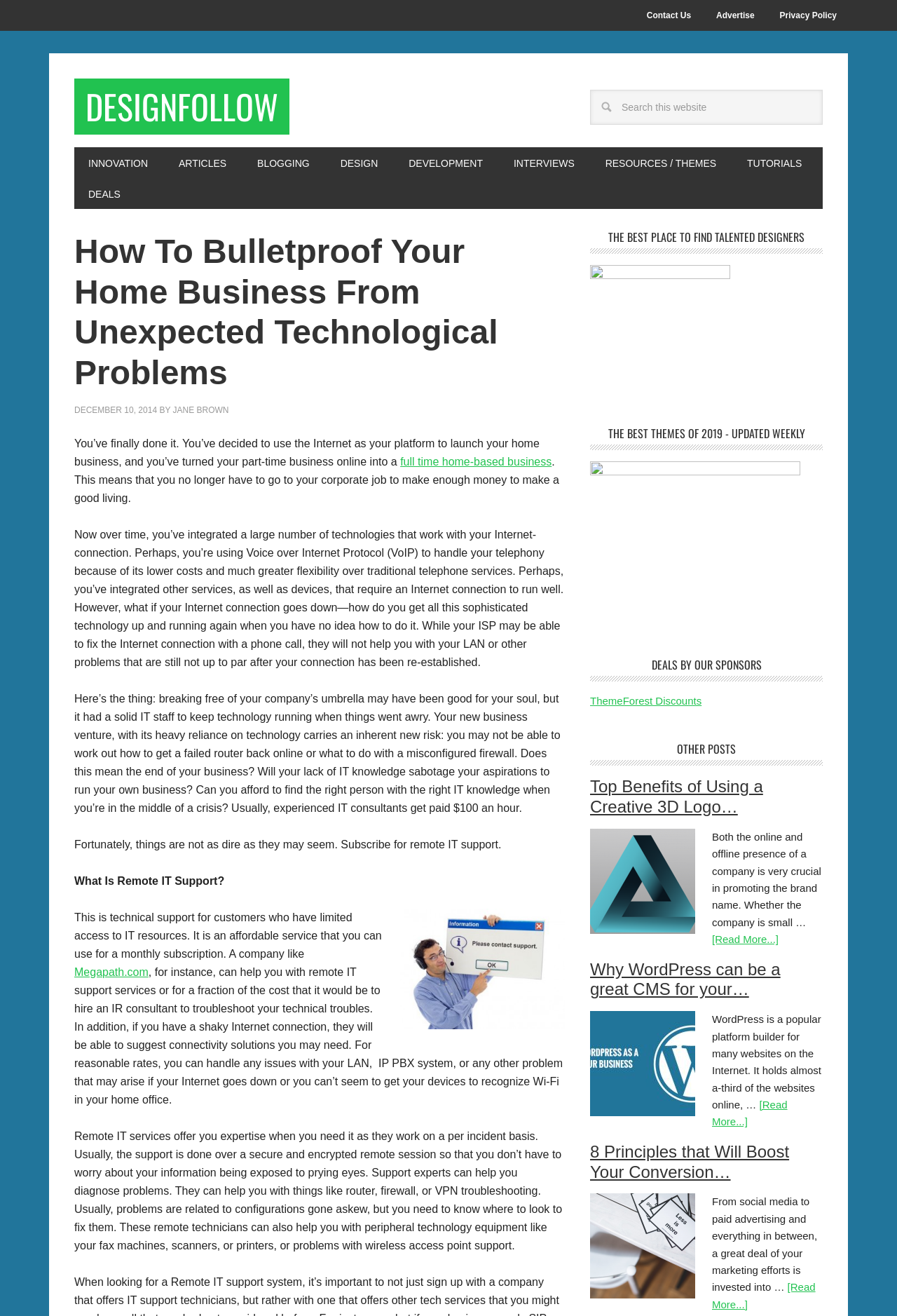Locate the bounding box coordinates of the segment that needs to be clicked to meet this instruction: "Read more about Top Benefits of Using a Creative 3D Logo Design for Your Company".

[0.794, 0.709, 0.868, 0.718]